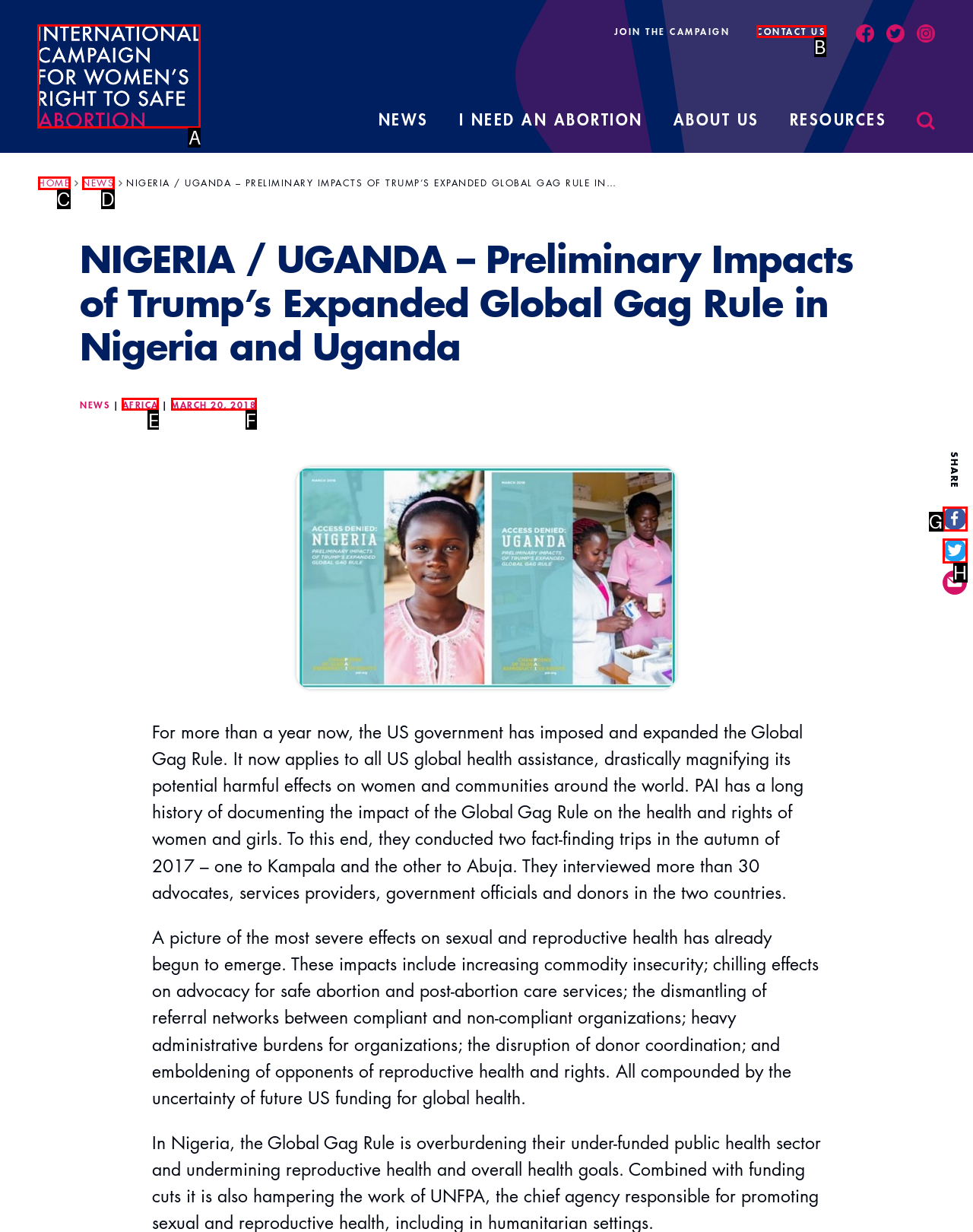Given the instruction: Click the SAWR logo, which HTML element should you click on?
Answer with the letter that corresponds to the correct option from the choices available.

A